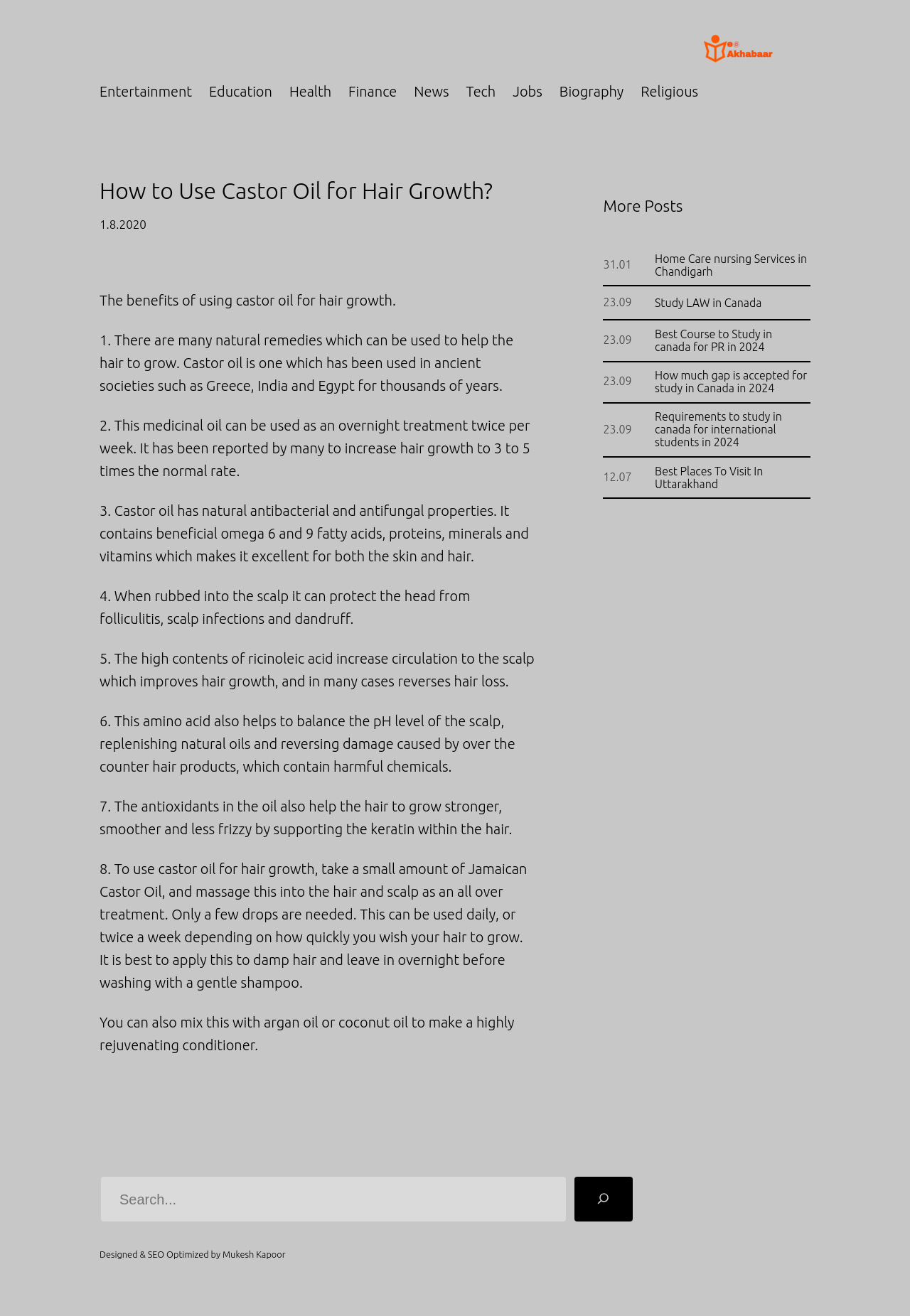Give an in-depth explanation of the webpage layout and content.

This webpage is about the benefits of using castor oil for hair growth. At the top, there is a figure with an image, followed by a navigation menu with 8 links to different categories such as Entertainment, Education, Health, and more. Below the navigation menu, there is a heading that repeats the title of the webpage.

The main content of the webpage is a series of 8 paragraphs that discuss the benefits of using castor oil for hair growth. The paragraphs are numbered from 1 to 8 and provide information on how castor oil can help with hair growth, its natural antibacterial and antifungal properties, and how it can be used as an overnight treatment.

To the right of the main content, there are several links to other articles or posts, each with a heading and a date. These links are arranged vertically and take up about a quarter of the page.

At the bottom of the page, there is a search bar with a search box and a search button. Below the search bar, there is a line of text that reads "Designed & SEO Optimized by Mukesh Kapoor".

Overall, the webpage has a simple and clean layout, with a focus on providing information about the benefits of using castor oil for hair growth.